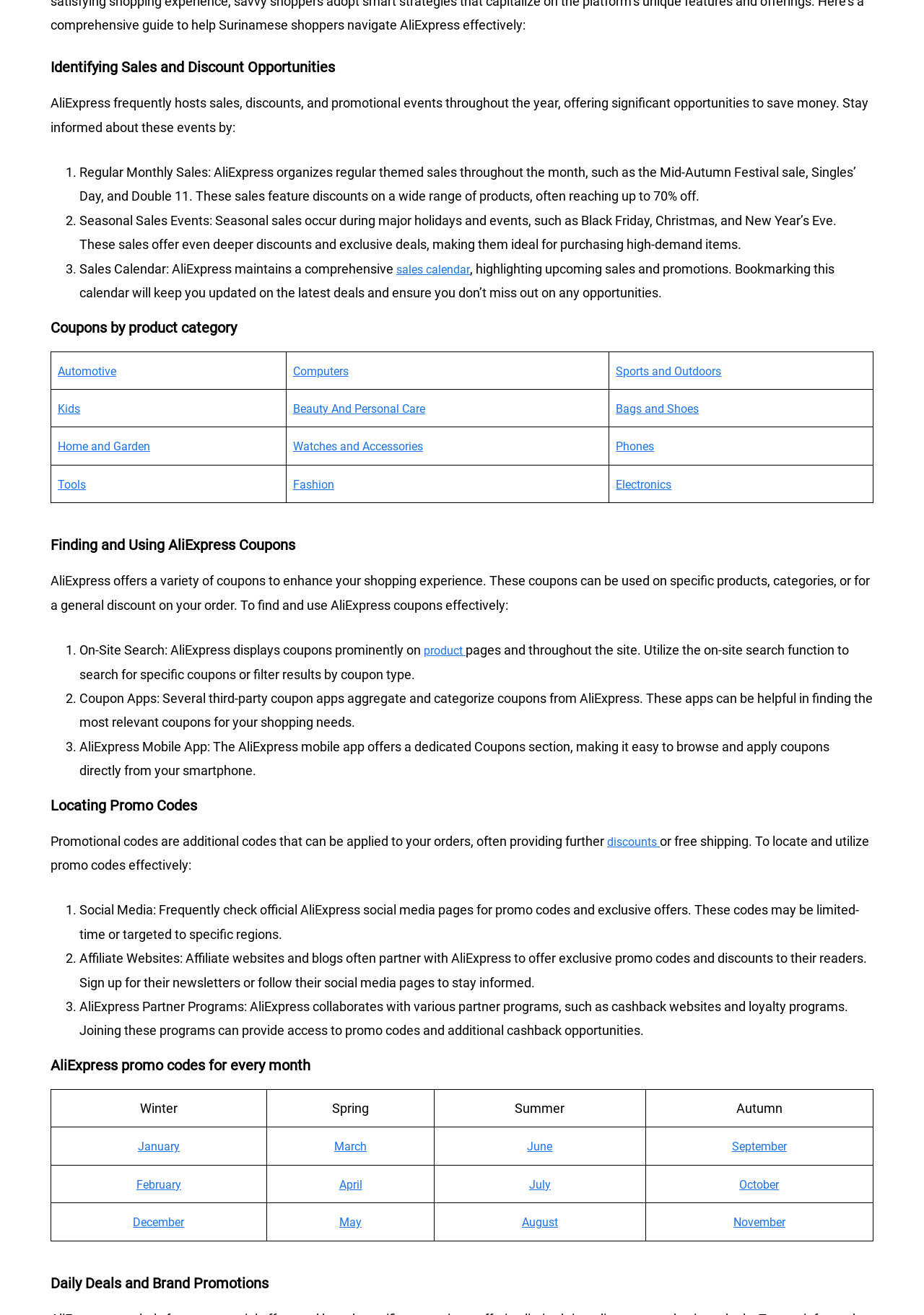Please find the bounding box coordinates of the section that needs to be clicked to achieve this instruction: "Check the 'Sales Calendar'".

[0.429, 0.2, 0.518, 0.212]